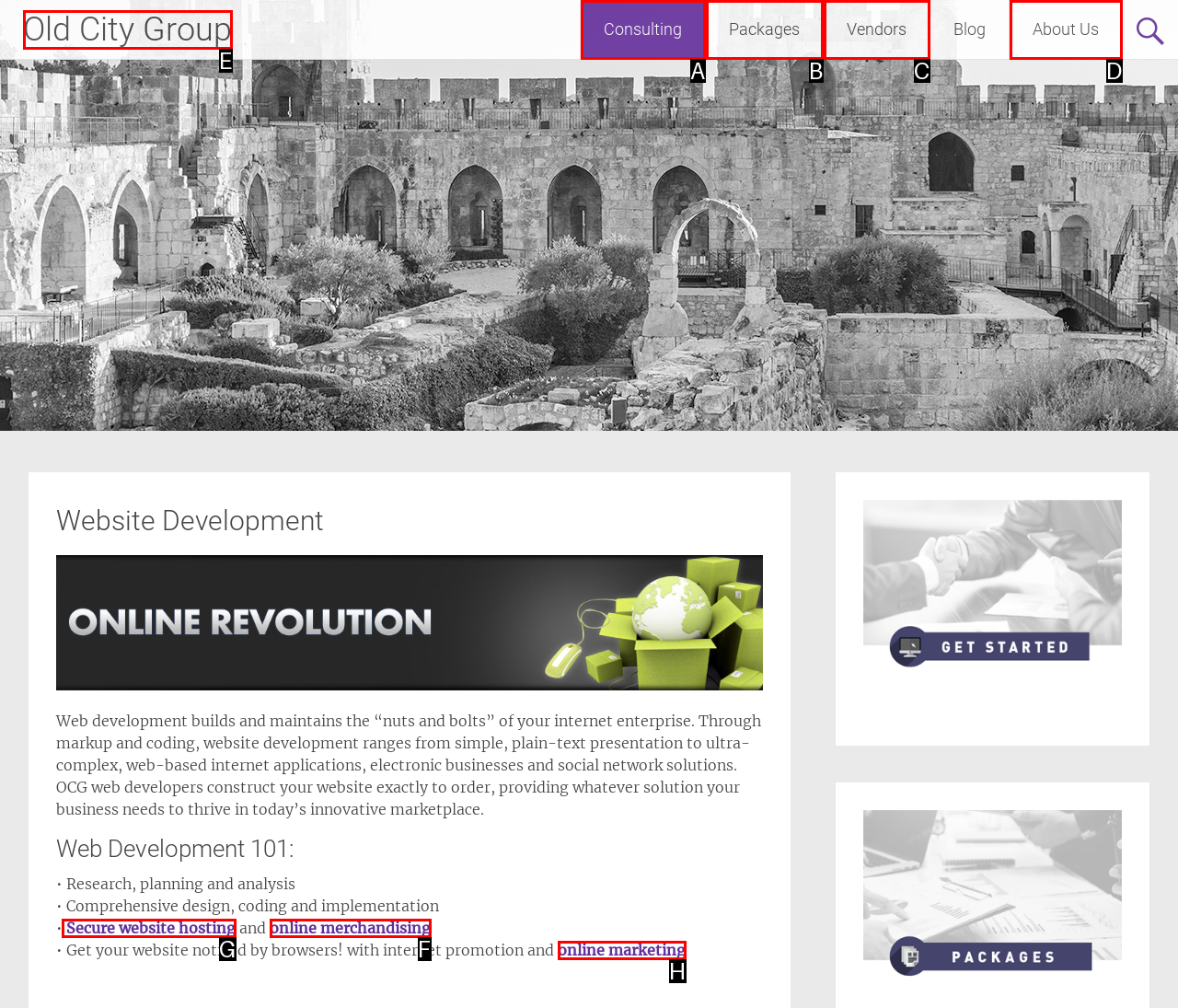Select the right option to accomplish this task: Learn about Secure website hosting. Reply with the letter corresponding to the correct UI element.

G